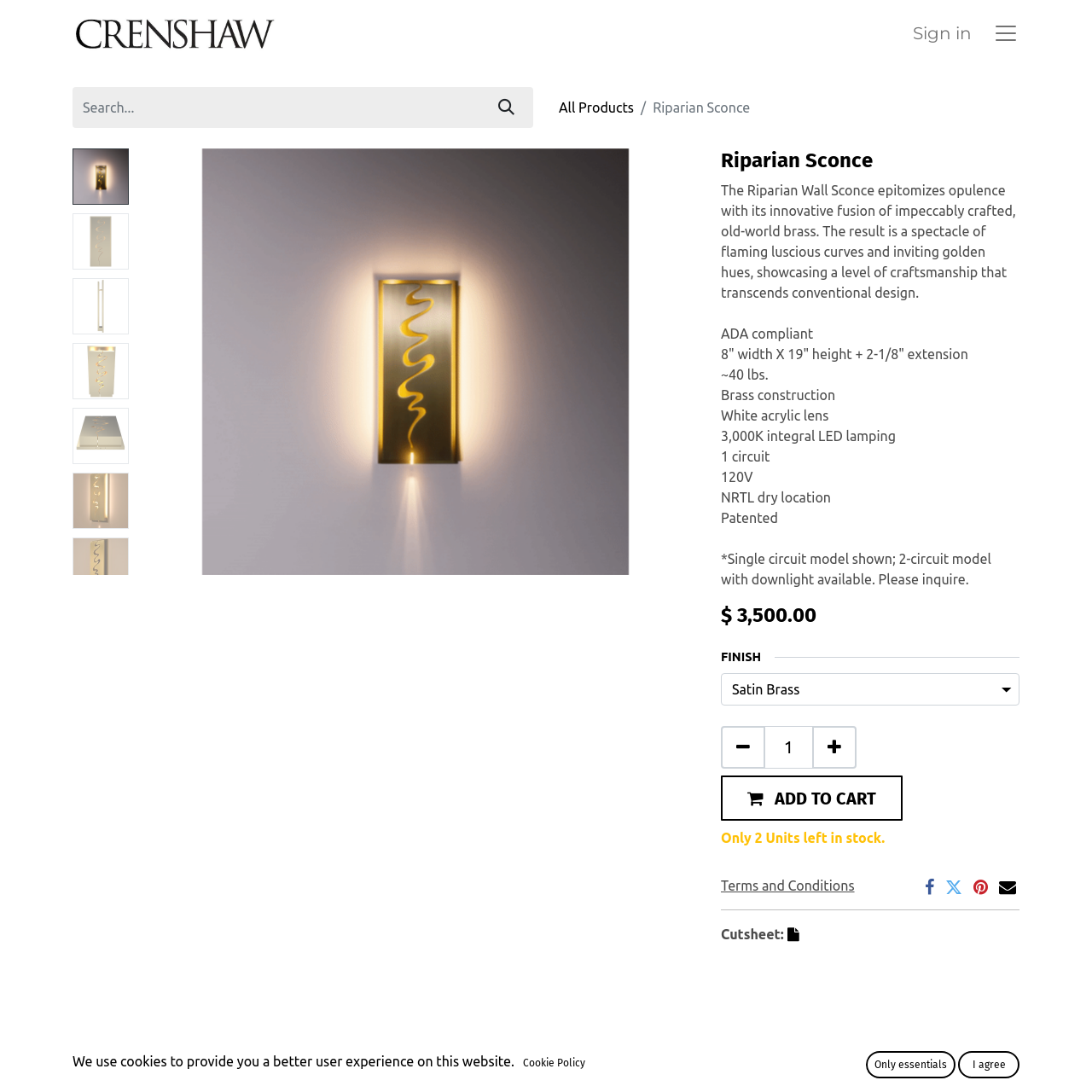Indicate the bounding box coordinates of the clickable region to achieve the following instruction: "Click the logo of Crenshaw Lighting."

[0.066, 0.012, 0.253, 0.048]